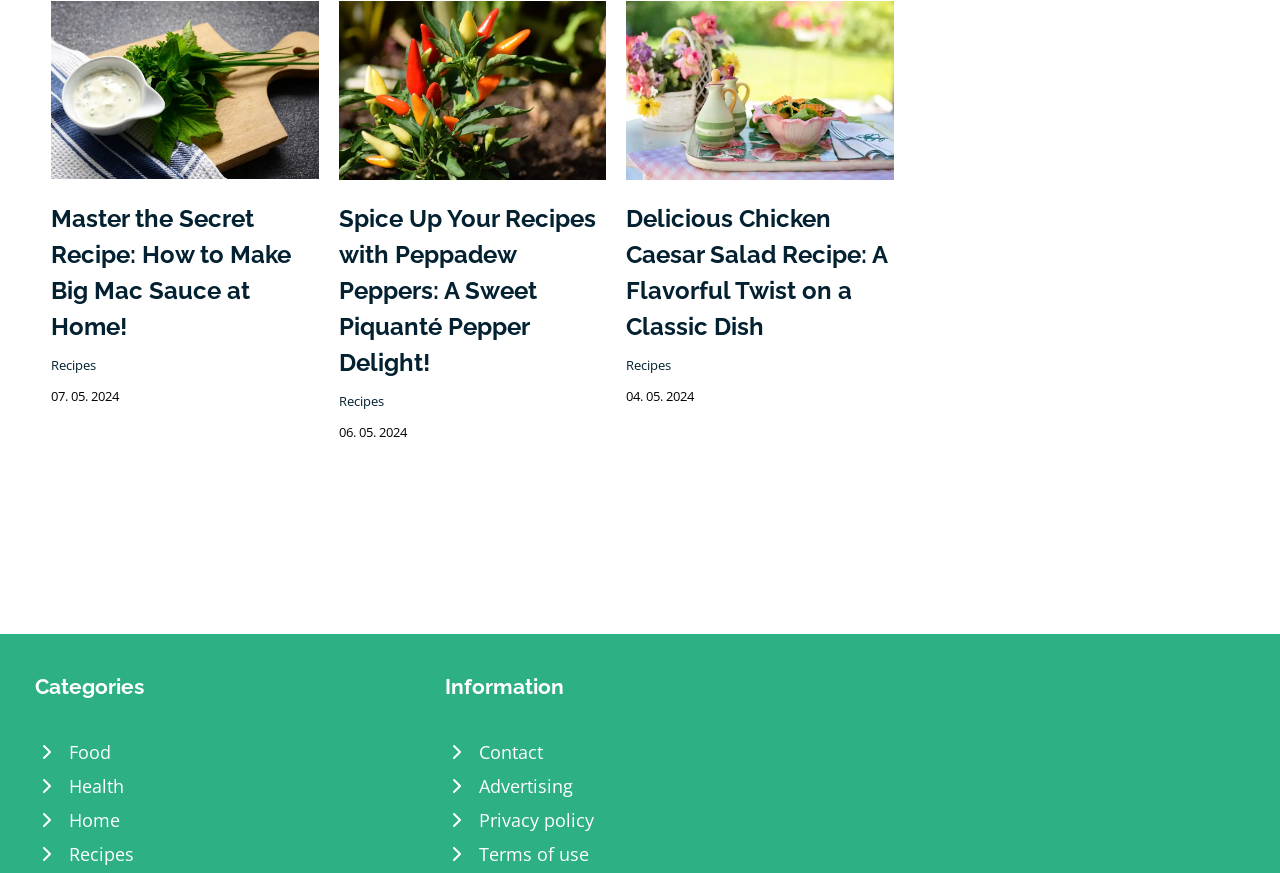Extract the bounding box coordinates for the UI element described as: "Terms of use".

[0.348, 0.959, 0.652, 0.998]